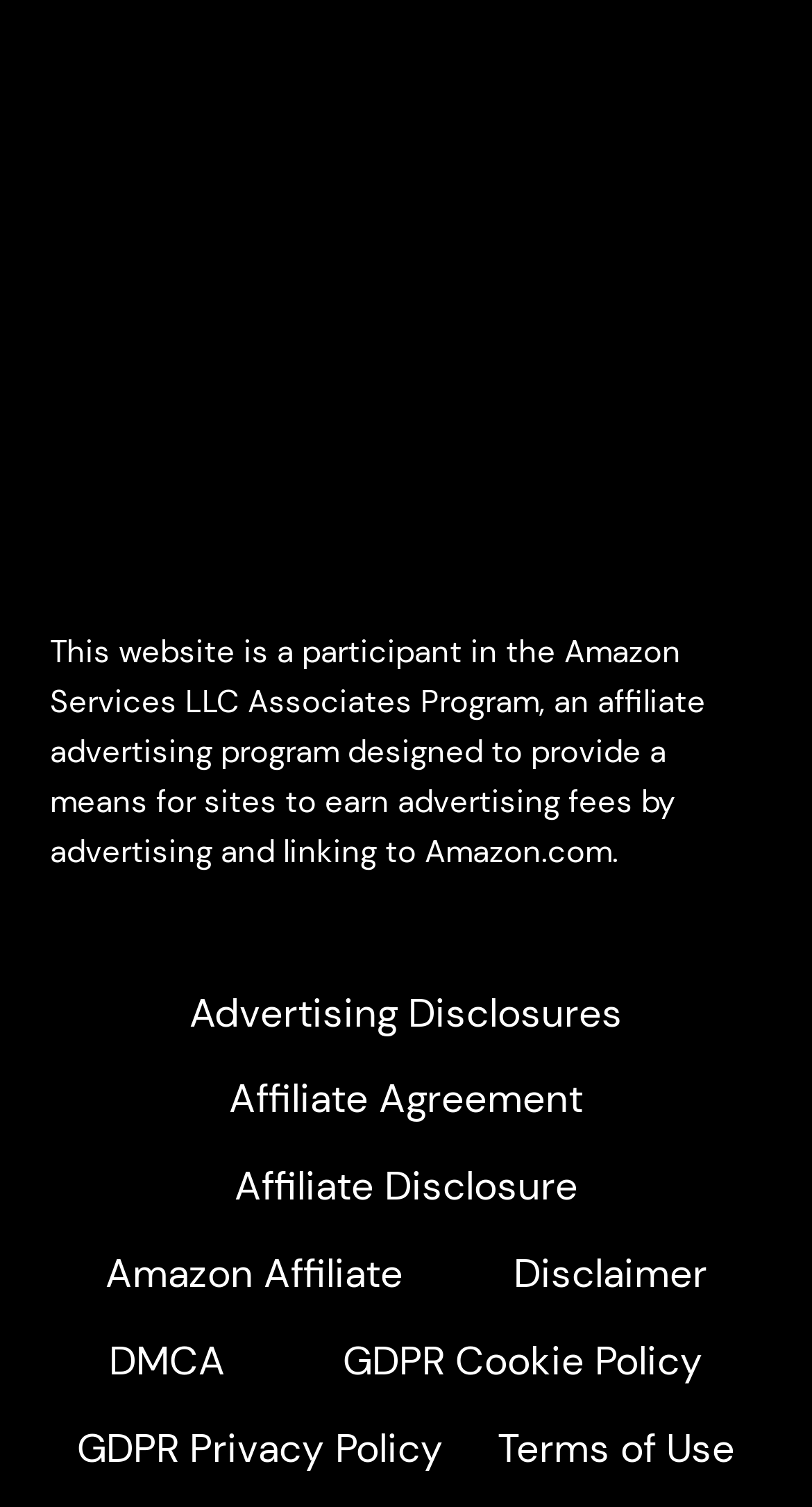Identify the bounding box coordinates for the element that needs to be clicked to fulfill this instruction: "Check Terms of Use". Provide the coordinates in the format of four float numbers between 0 and 1: [left, top, right, bottom].

[0.584, 0.933, 0.934, 0.99]